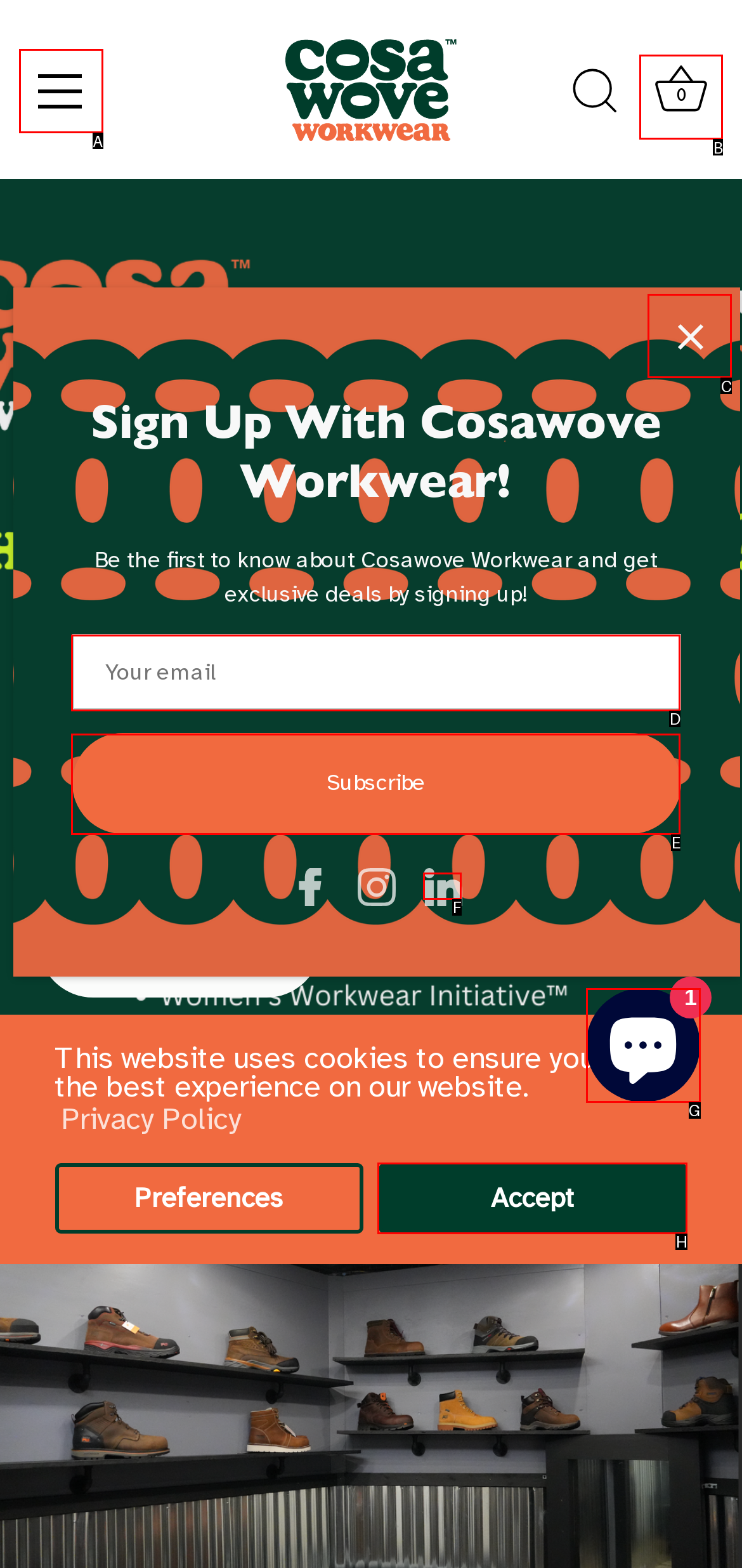Identify which lettered option to click to carry out the task: View the cart. Provide the letter as your answer.

B